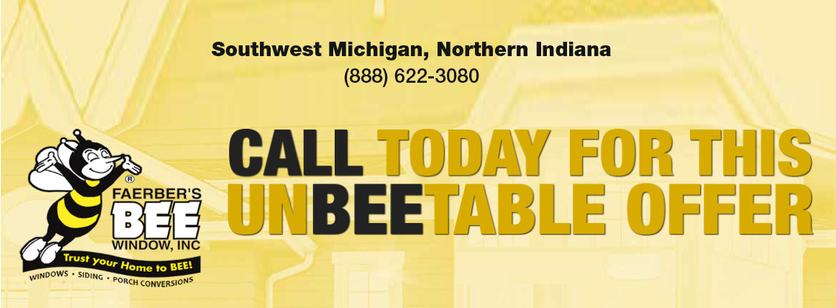Give a thorough caption for the picture.

The image promotes Faerber's Bee Window, Inc., located in Southwest Michigan and Northern Indiana. It features a friendly cartoon bee mascot alongside the company's logo, emphasizing their commitment to home improvement services like windows, siding, and porch conversions. Prominently displayed text invites potential customers to take action: "CALL TODAY FOR THIS UNBEATABLE OFFER." Contact details, including the phone number (888) 622-3080, are also highlighted, urging viewers to reach out for a promotional deal. The background reflects a home exterior, reinforcing the theme of enhancing residential spaces.